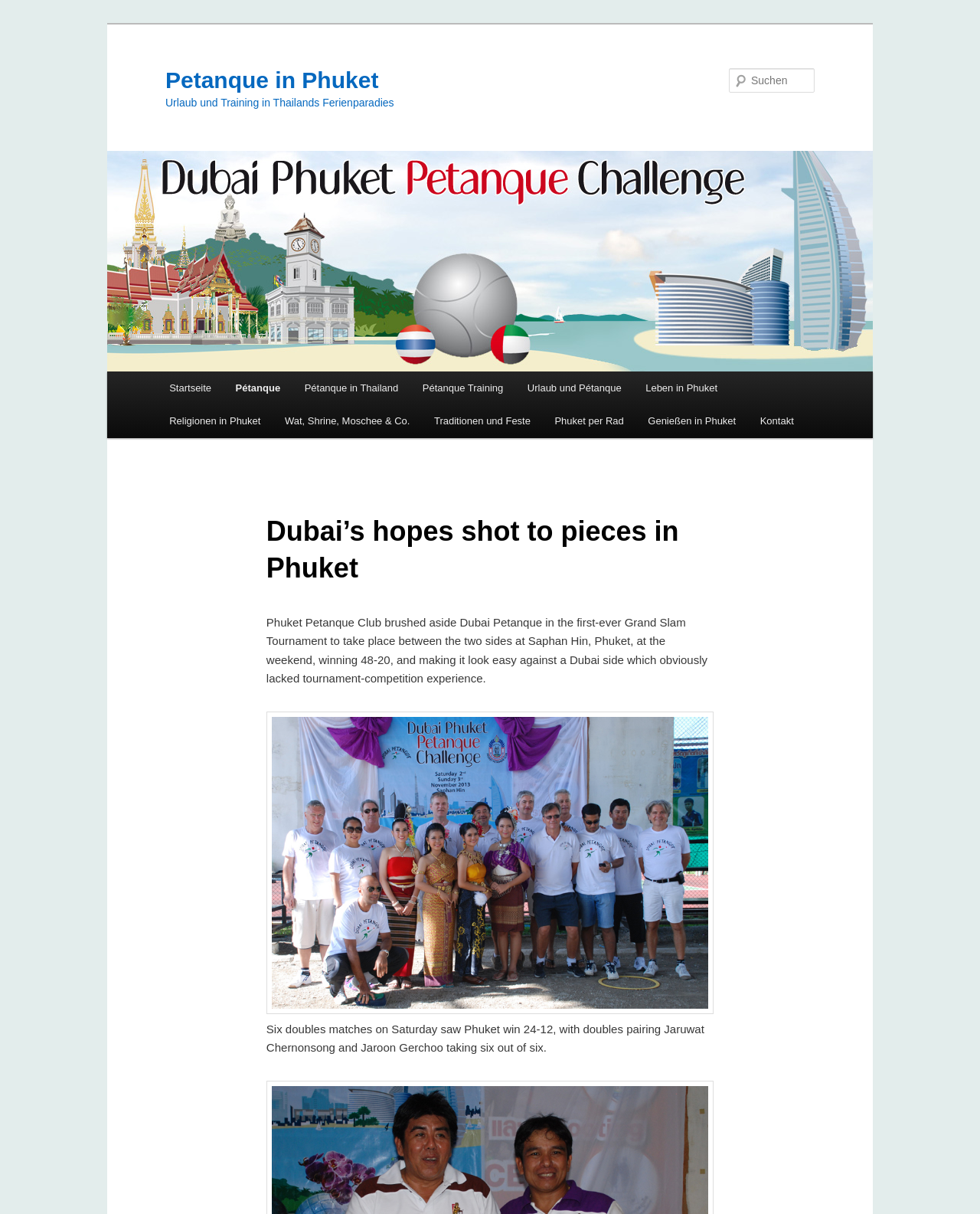What is the name of the team that lacked tournament-competition experience?
Answer the question with a single word or phrase, referring to the image.

Dubai Petanque